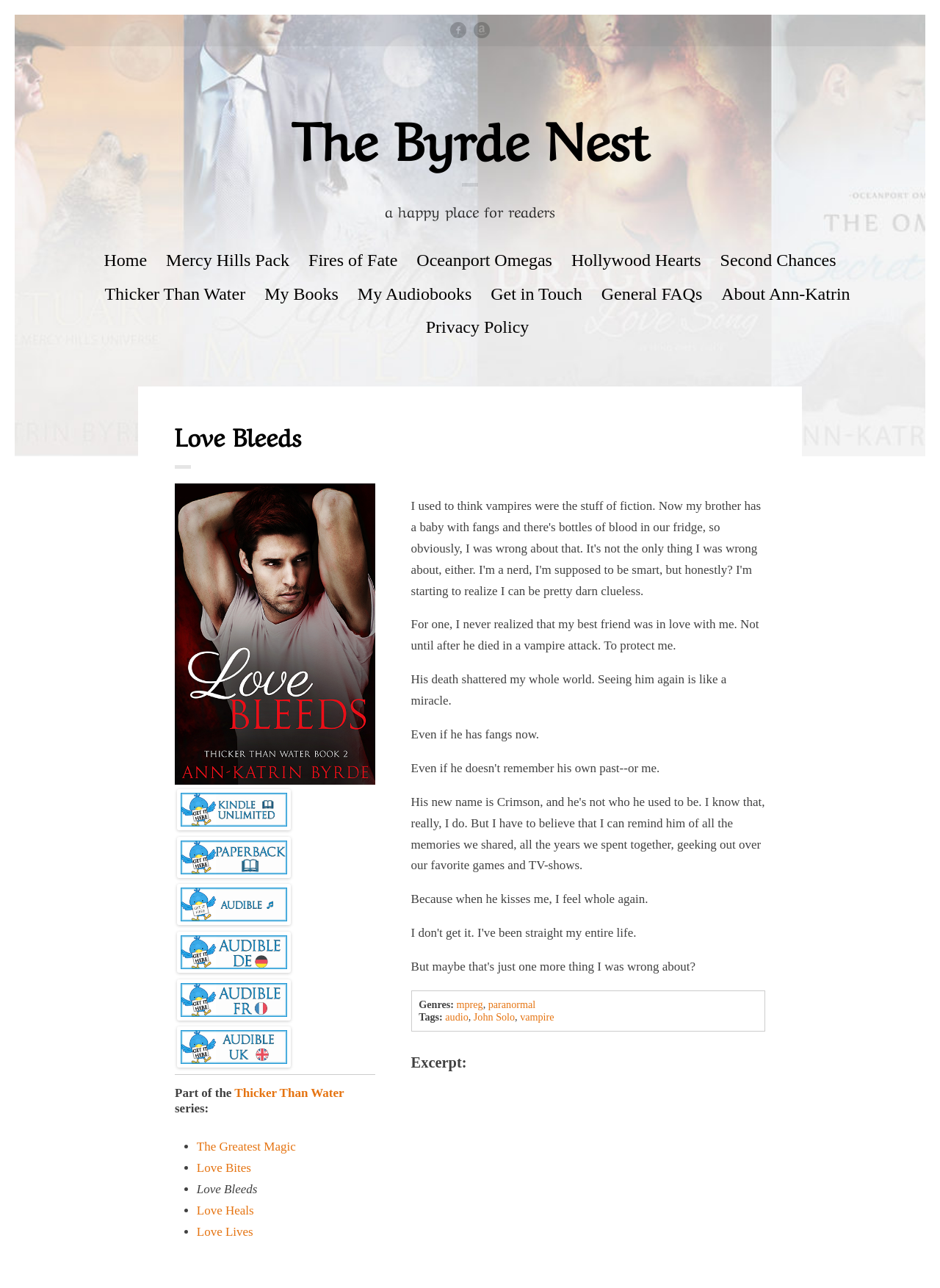What is the genre of the book?
Look at the image and answer with only one word or phrase.

mpreg, paranormal